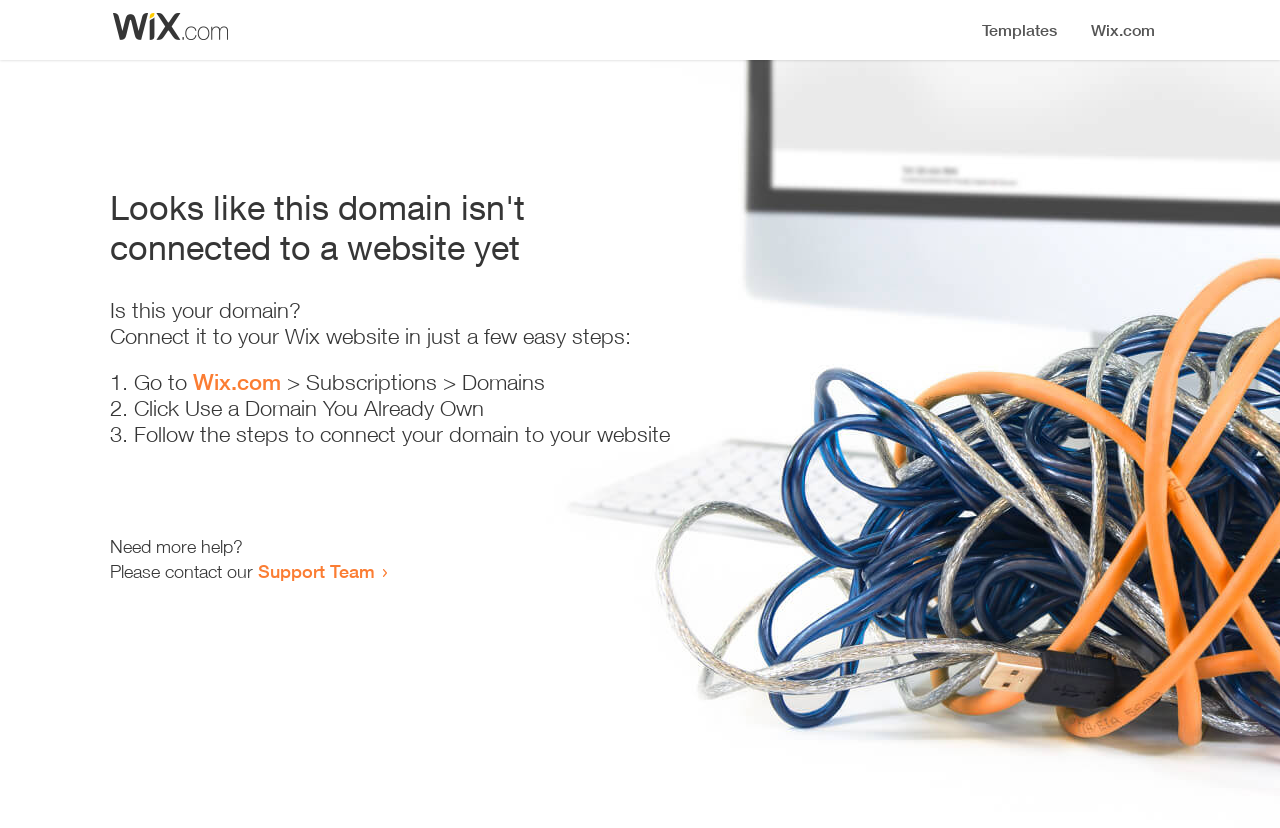What is the user trying to do with their domain?
Please describe in detail the information shown in the image to answer the question.

The webpage provides a message 'Connect it to your Wix website in just a few easy steps:', indicating that the user is trying to connect their domain to their Wix website.